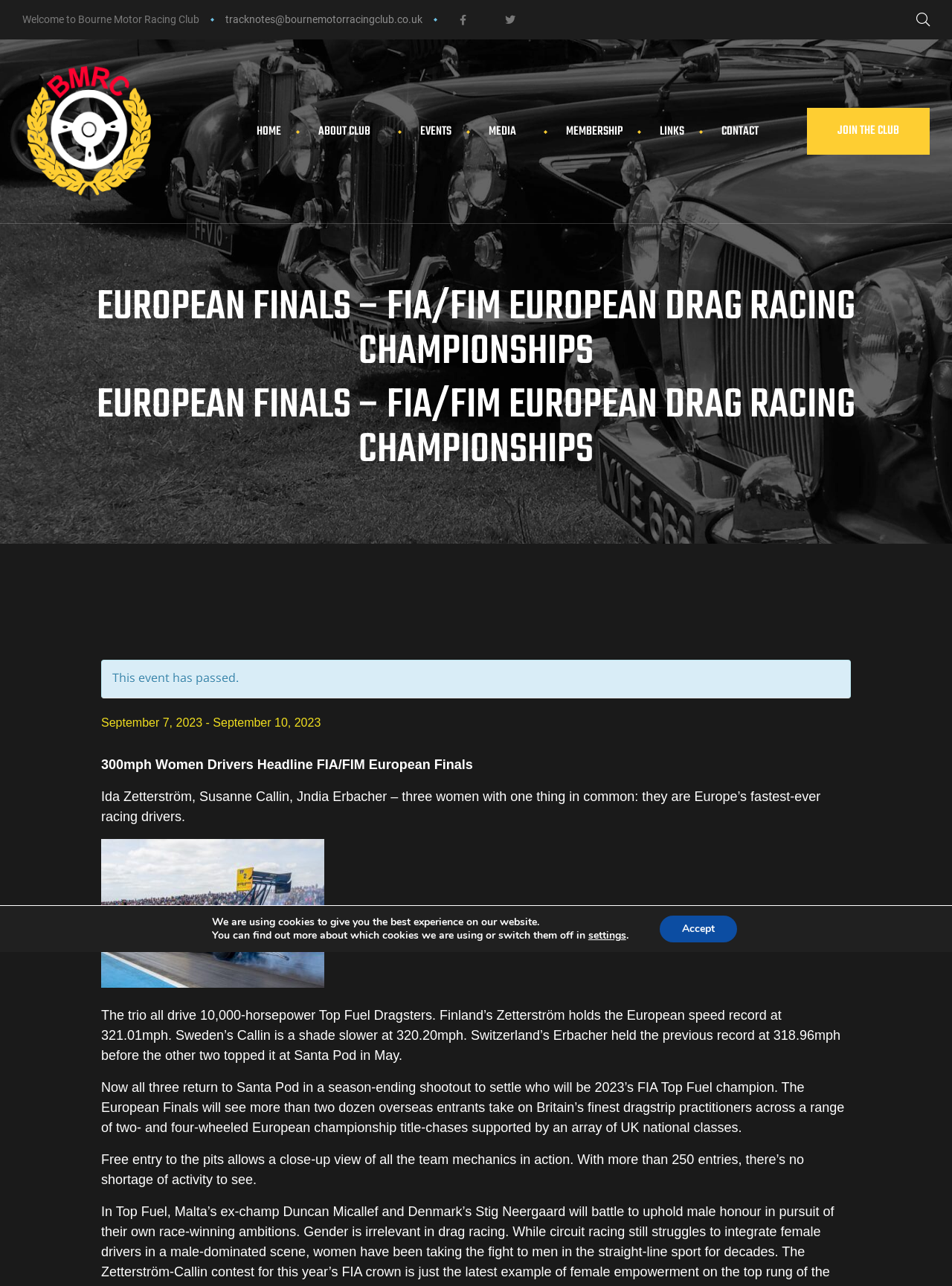Using floating point numbers between 0 and 1, provide the bounding box coordinates in the format (top-left x, top-left y, bottom-right x, bottom-right y). Locate the UI element described here: About Club

[0.315, 0.089, 0.422, 0.115]